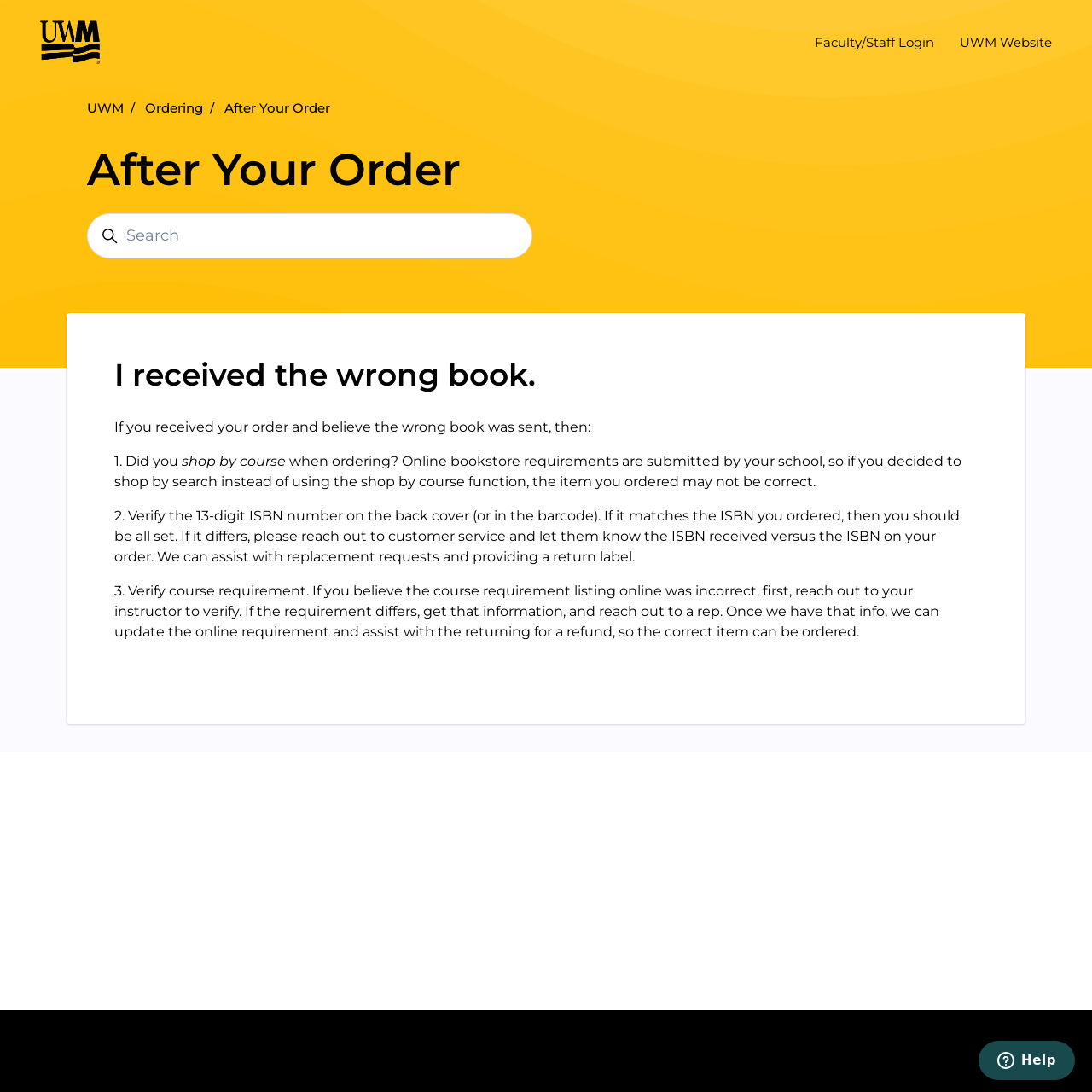What is the main topic of this webpage?
Offer a detailed and full explanation in response to the question.

The main topic of this webpage is about what to do if you received the wrong book, as indicated by the heading 'I received the wrong book.' and the subsequent instructions.